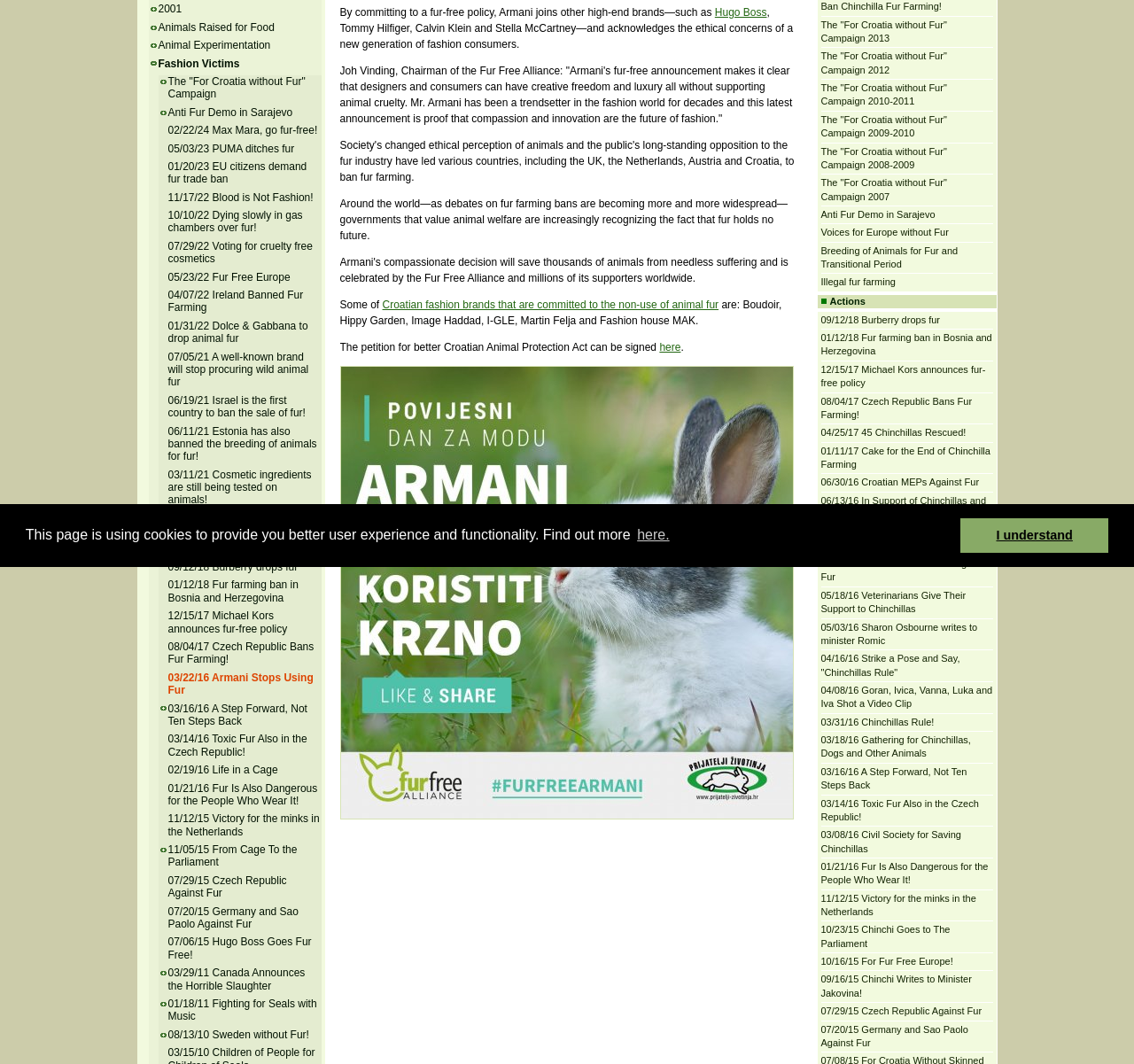Predict the bounding box for the UI component with the following description: "05/03/23 PUMA ditches fur".

[0.148, 0.134, 0.261, 0.145]